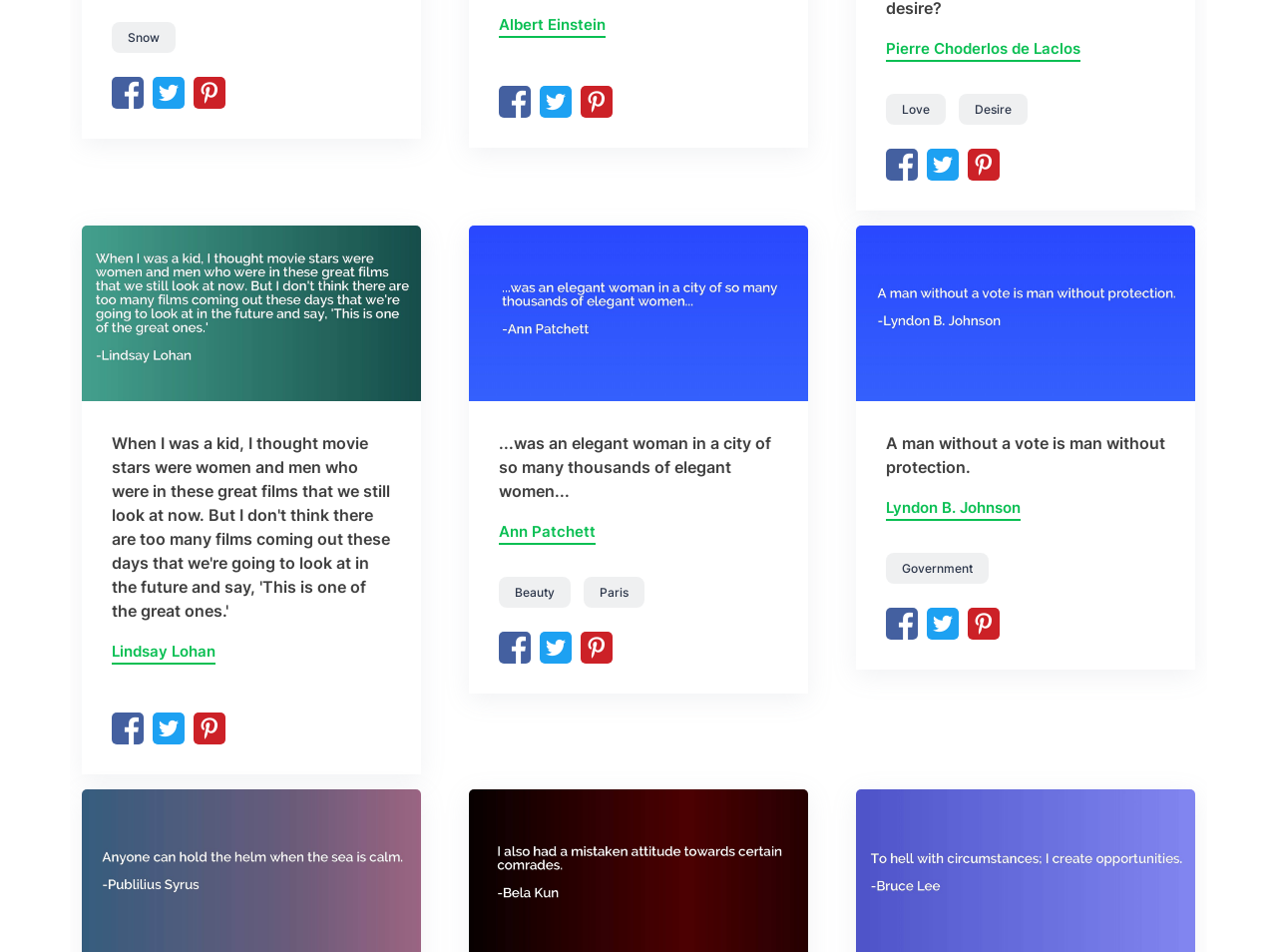Using a single word or phrase, answer the following question: 
What is the topic of the quote by Lyndon B. Johnson?

Government